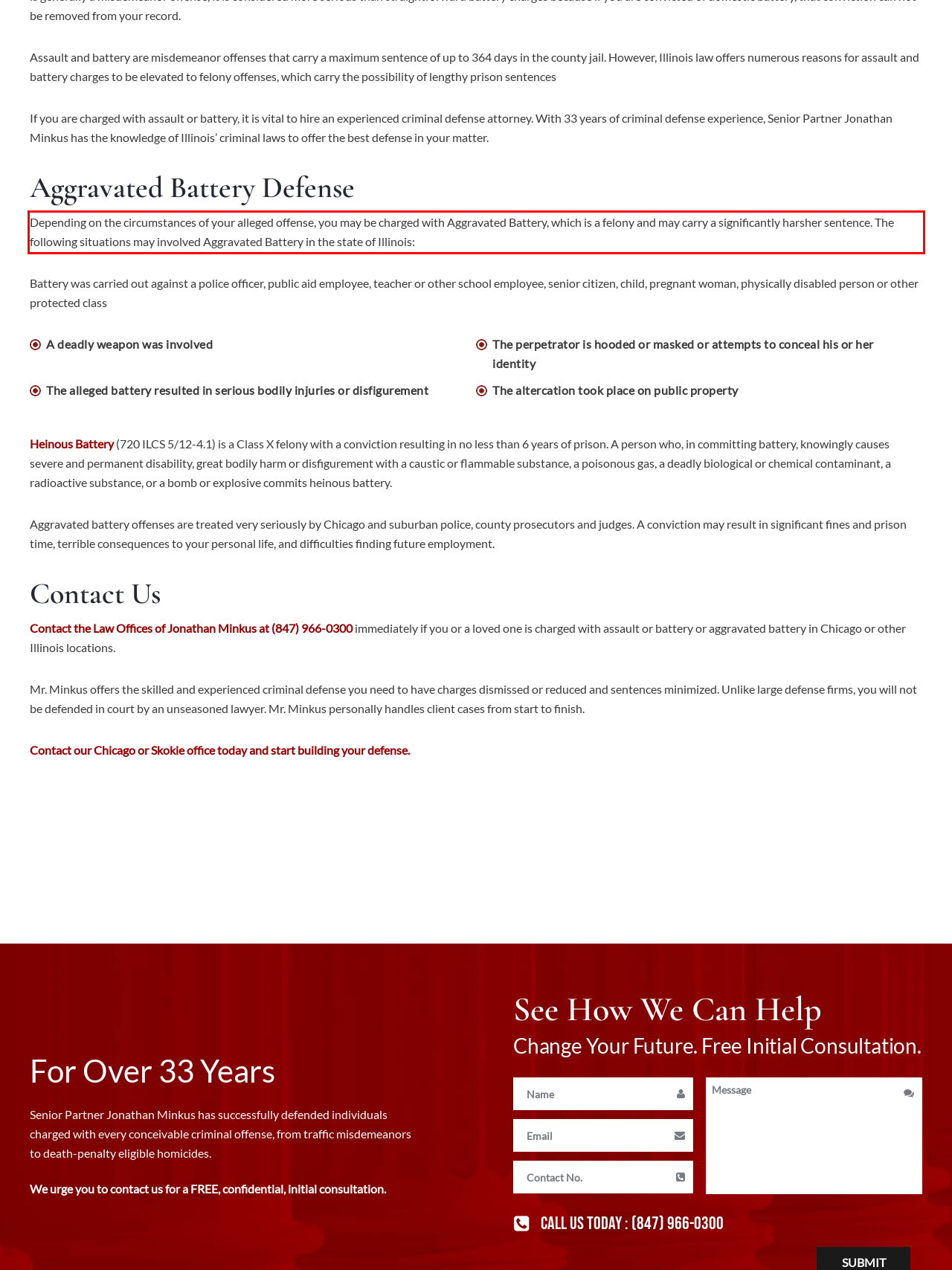Within the provided webpage screenshot, find the red rectangle bounding box and perform OCR to obtain the text content.

Depending on the circumstances of your alleged offense, you may be charged with Aggravated Battery, which is a felony and may carry a significantly harsher sentence. The following situations may involved Aggravated Battery in the state of Illinois: